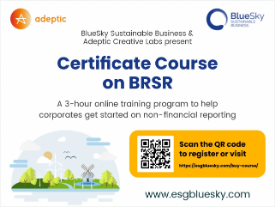Paint a vivid picture of the image with your description.

The image promotes a "Certificate Course on BRSR," presented by Adeptic and BlueSky Sustainable Business. This online training program lasts three hours and is designed to assist corporations in initiating non-financial reporting practices. The upper section features the logos of the collaborating organizations, while the central area prominently displays the course title in bold blue letters. Below the title, there's a brief description explaining the course's objective. Additionally, a QR code is provided for easy registration, accompanied by a web address for further details. The overall design incorporates illustrations of nature, symbolizing sustainability and corporate responsibility.